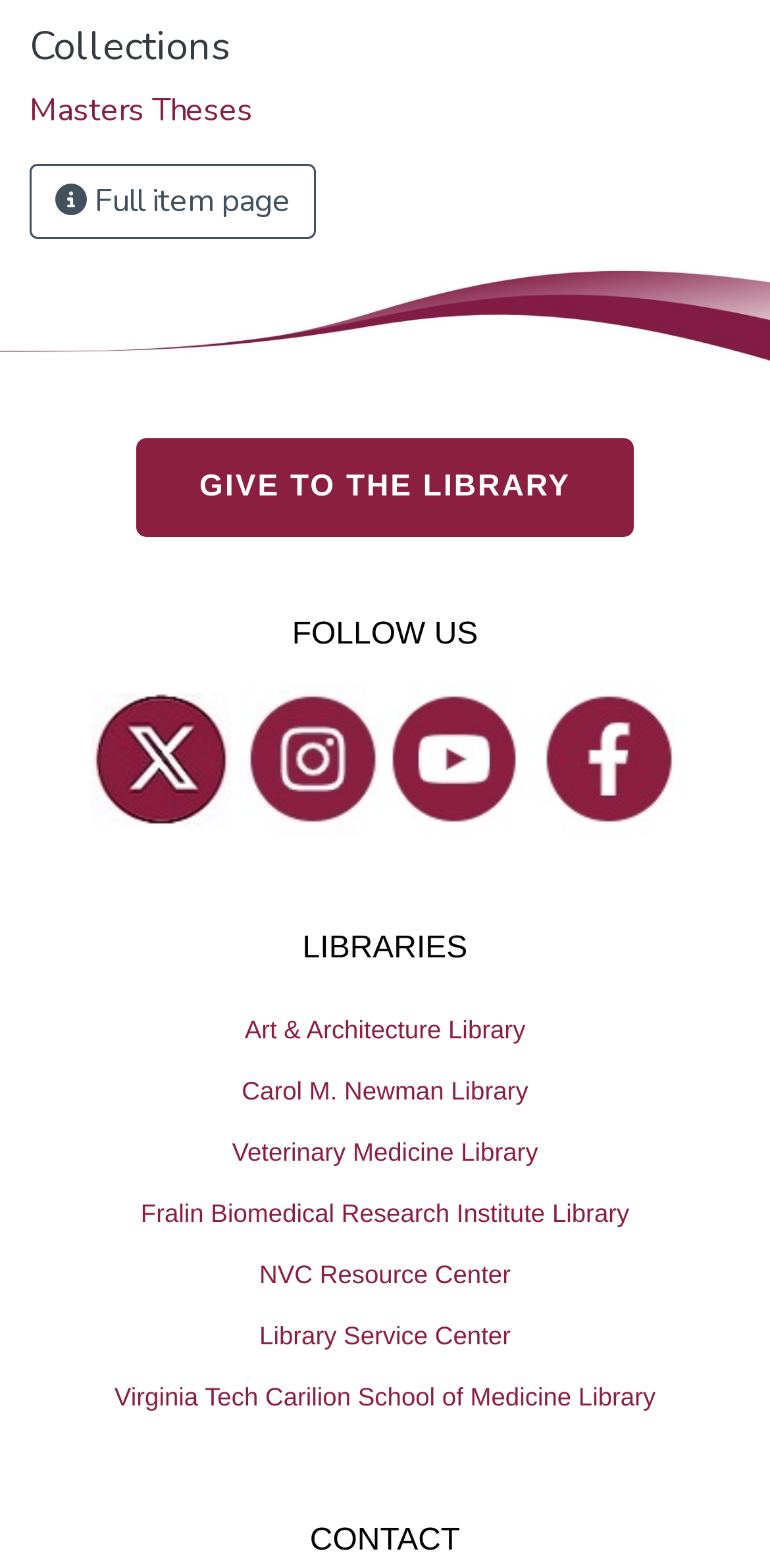Pinpoint the bounding box coordinates of the element to be clicked to execute the instruction: "Click on Masters Theses".

[0.038, 0.056, 0.328, 0.084]